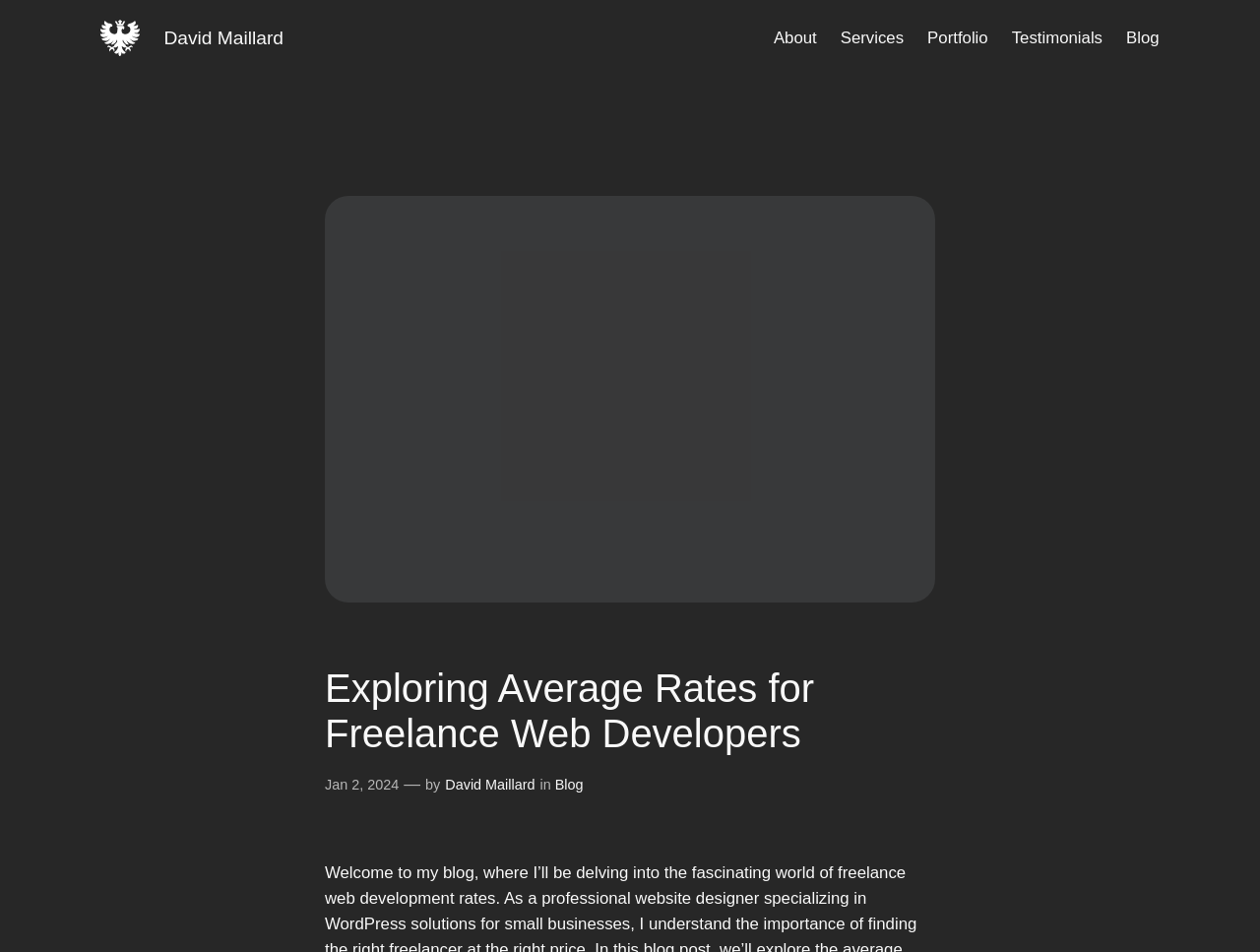Based on the element description Testimonials, identify the bounding box of the UI element in the given webpage screenshot. The coordinates should be in the format (top-left x, top-left y, bottom-right x, bottom-right y) and must be between 0 and 1.

[0.803, 0.026, 0.875, 0.053]